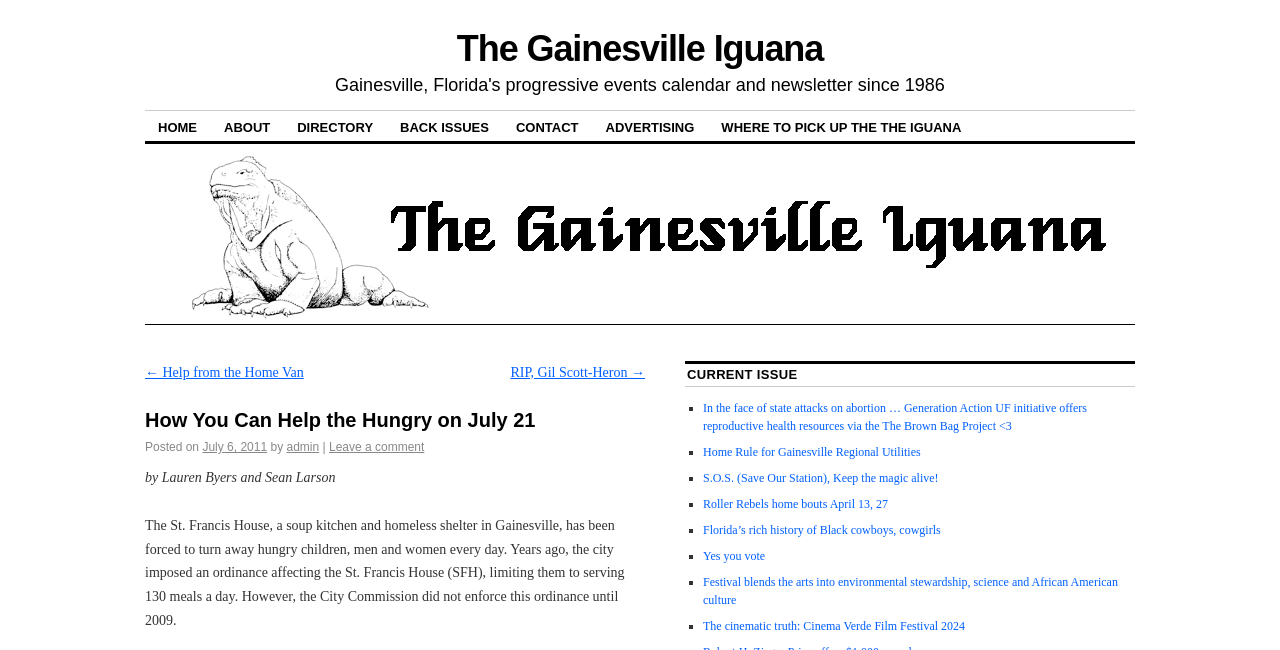Detail the webpage's structure and highlights in your description.

The webpage is about The Gainesville Iguana, a publication that provides information on various topics. At the top, there is a navigation menu with links to different sections, including HOME, ABOUT, DIRECTORY, BACK ISSUES, CONTACT, ADVERTISING, and WHERE TO PICK UP THE THE IGUANA. 

Below the navigation menu, there is a prominent article titled "How You Can Help the Hungry on July 21". The article is written by Lauren Byers and Sean Larson and discusses the struggles of the St. Francis House, a soup kitchen and homeless shelter in Gainesville, which has been forced to turn away hungry children, men, and women every day due to a city ordinance limiting them to serving 130 meals a day.

To the right of the article, there is a section titled "CURRENT ISSUE" with a list of links to various articles, each marked with a bullet point (■). The articles cover a range of topics, including reproductive health resources, Home Rule for Gainesville Regional Utilities, and the history of Black cowboys and cowgirls in Florida.

Above the article, there are two links to previous articles, "Help from the Home Van" and "RIP, Gil Scott-Heron". The webpage also displays the date "July 6, 2011" and the author "admin" below the article title. Additionally, there is a link to "Leave a comment" at the bottom of the article.